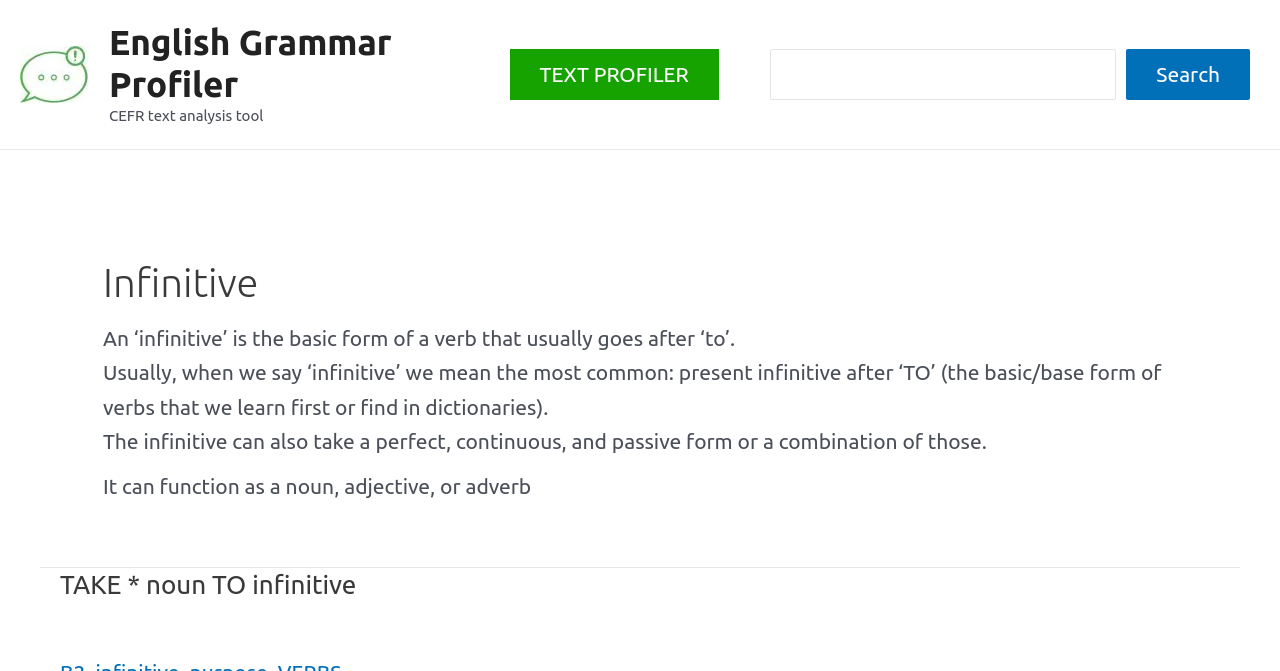What is the function of the infinitive?
Based on the image, provide your answer in one word or phrase.

Noun, adjective, or adverb